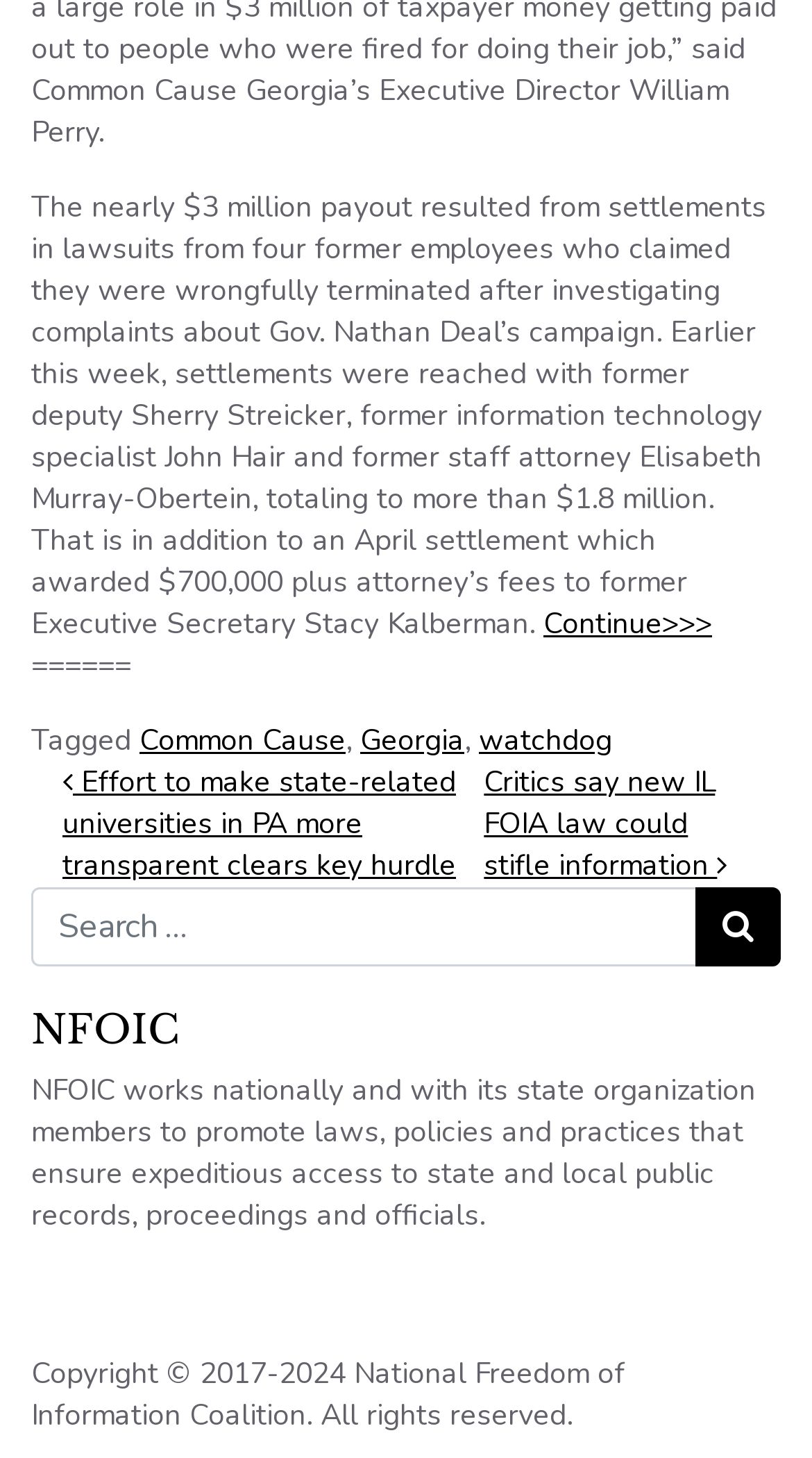What is the purpose of NFOIC?
Based on the screenshot, answer the question with a single word or phrase.

Promote access to public records